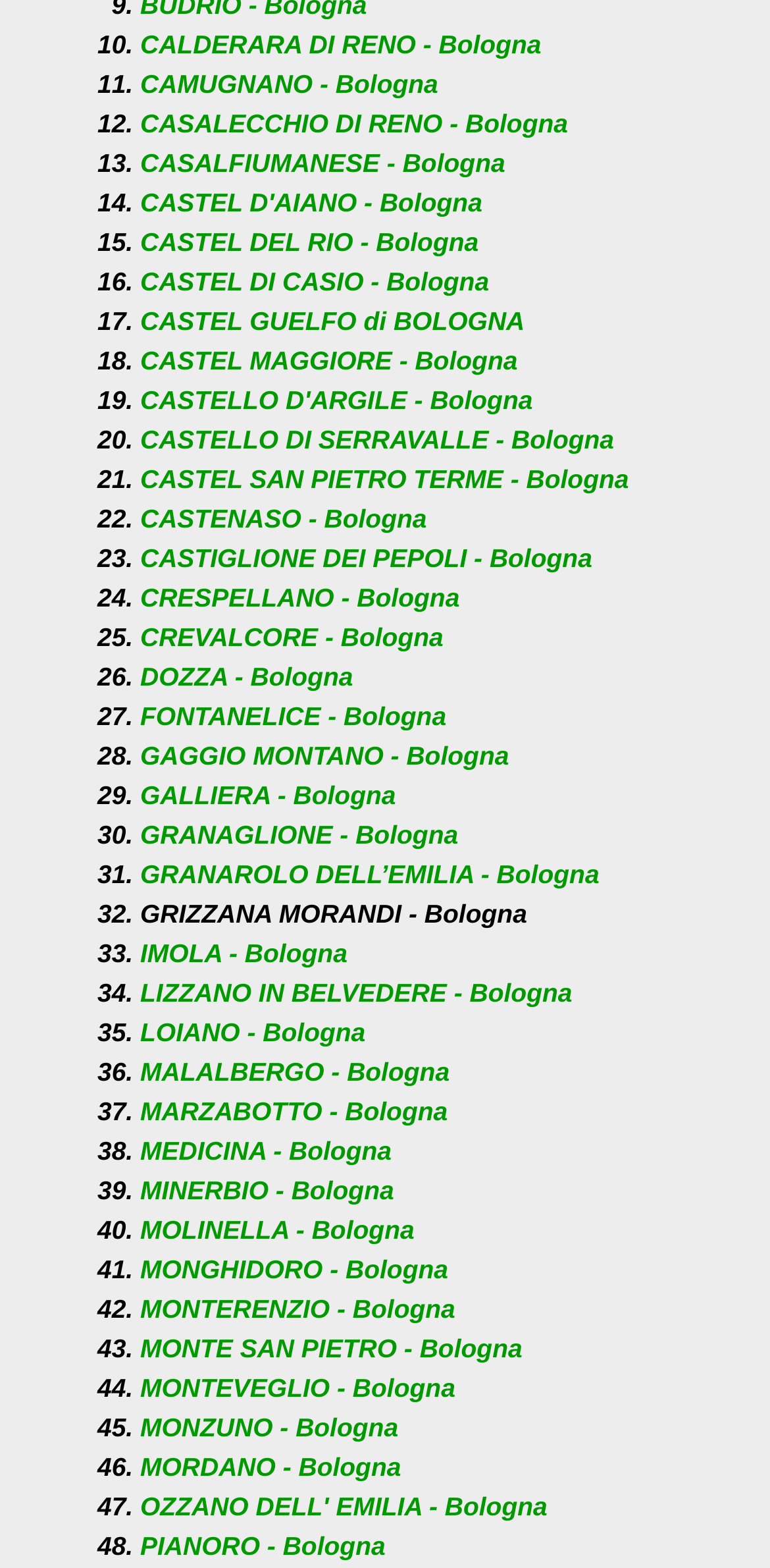How many municipalities are listed?
Refer to the image and provide a one-word or short phrase answer.

48